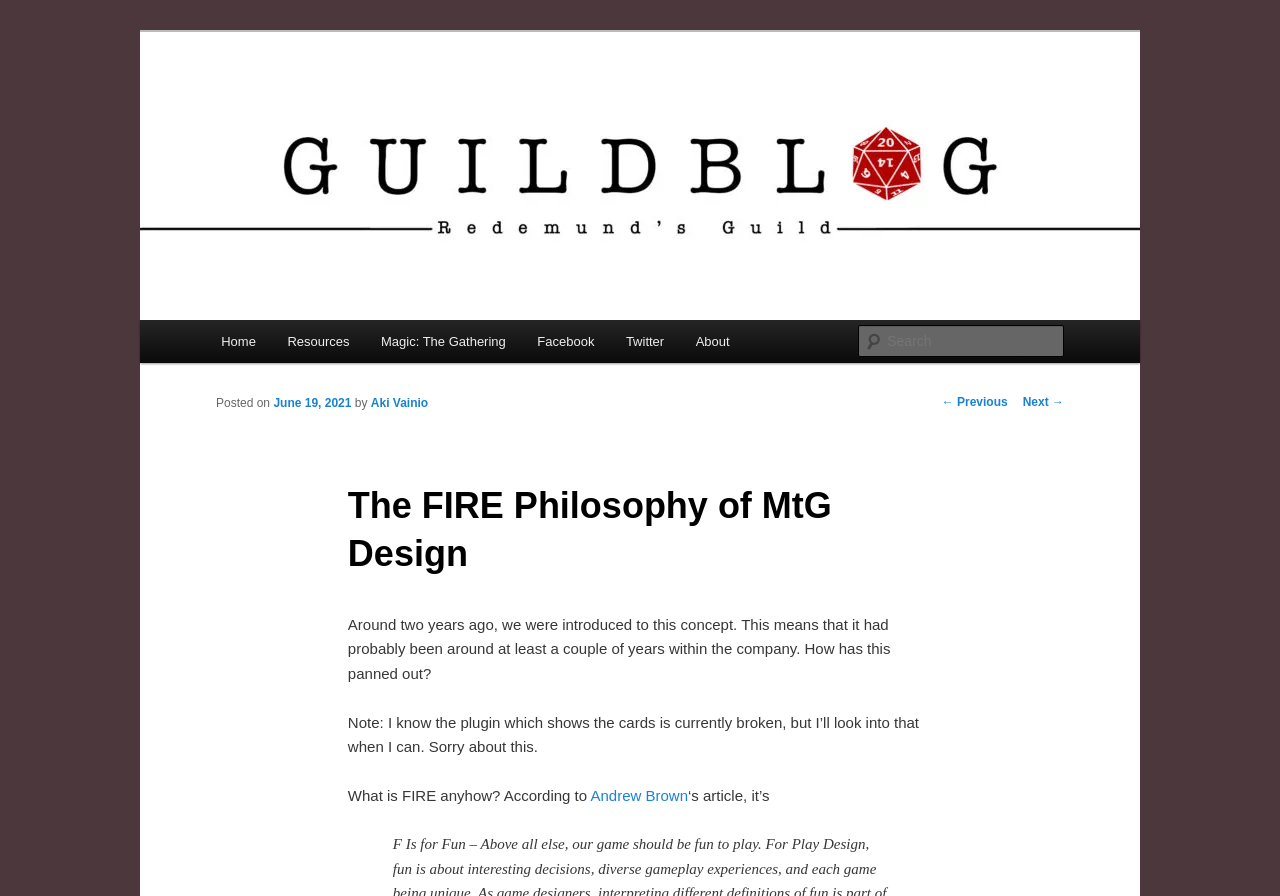Specify the bounding box coordinates of the area to click in order to execute this command: 'Search for something'. The coordinates should consist of four float numbers ranging from 0 to 1, and should be formatted as [left, top, right, bottom].

[0.671, 0.363, 0.831, 0.398]